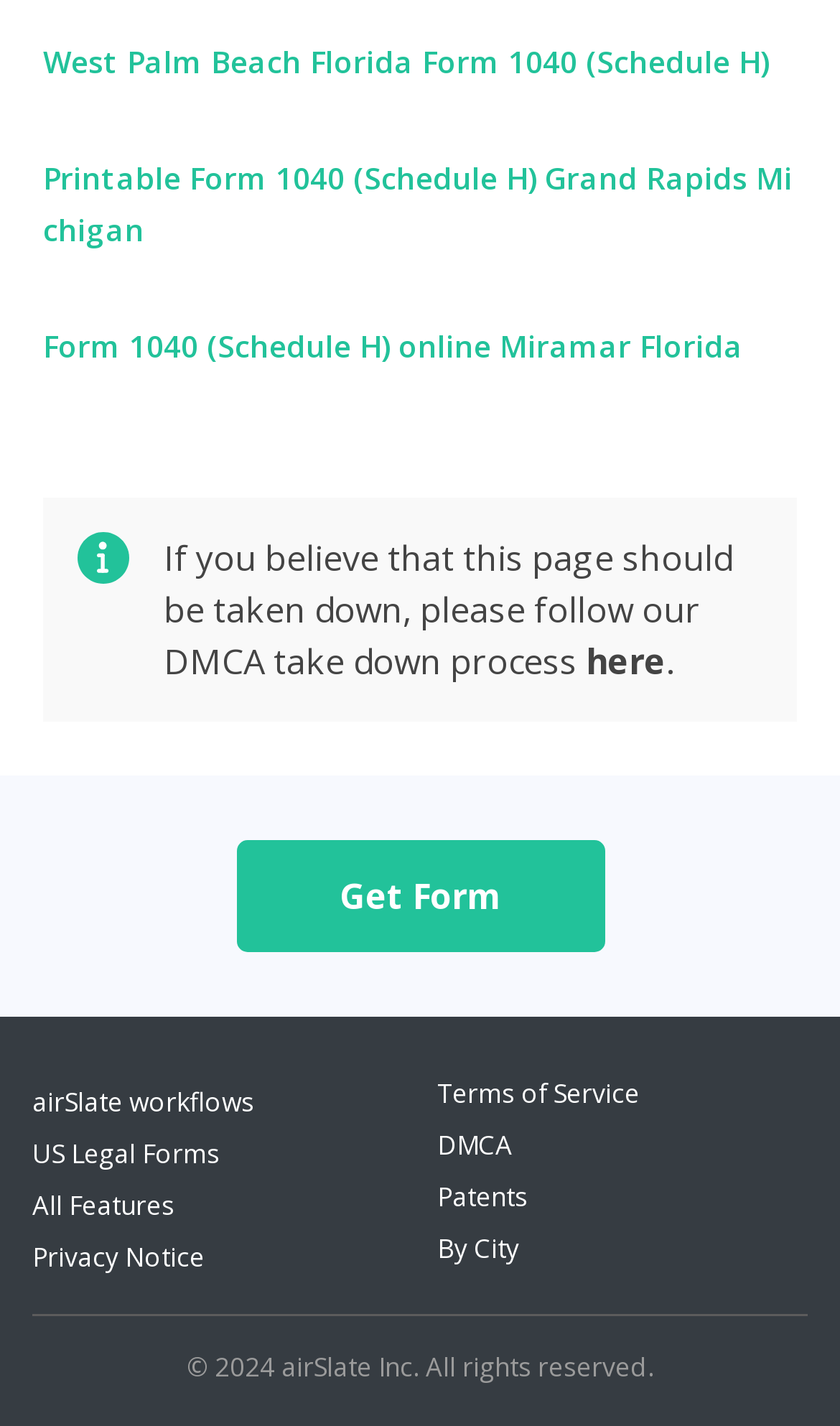Utilize the information from the image to answer the question in detail:
What is the copyright year of airSlate Inc.?

The copyright information is displayed at the bottom of the webpage, stating '© 2024 airSlate Inc. All rights reserved.', which indicates that the copyright year is 2024.